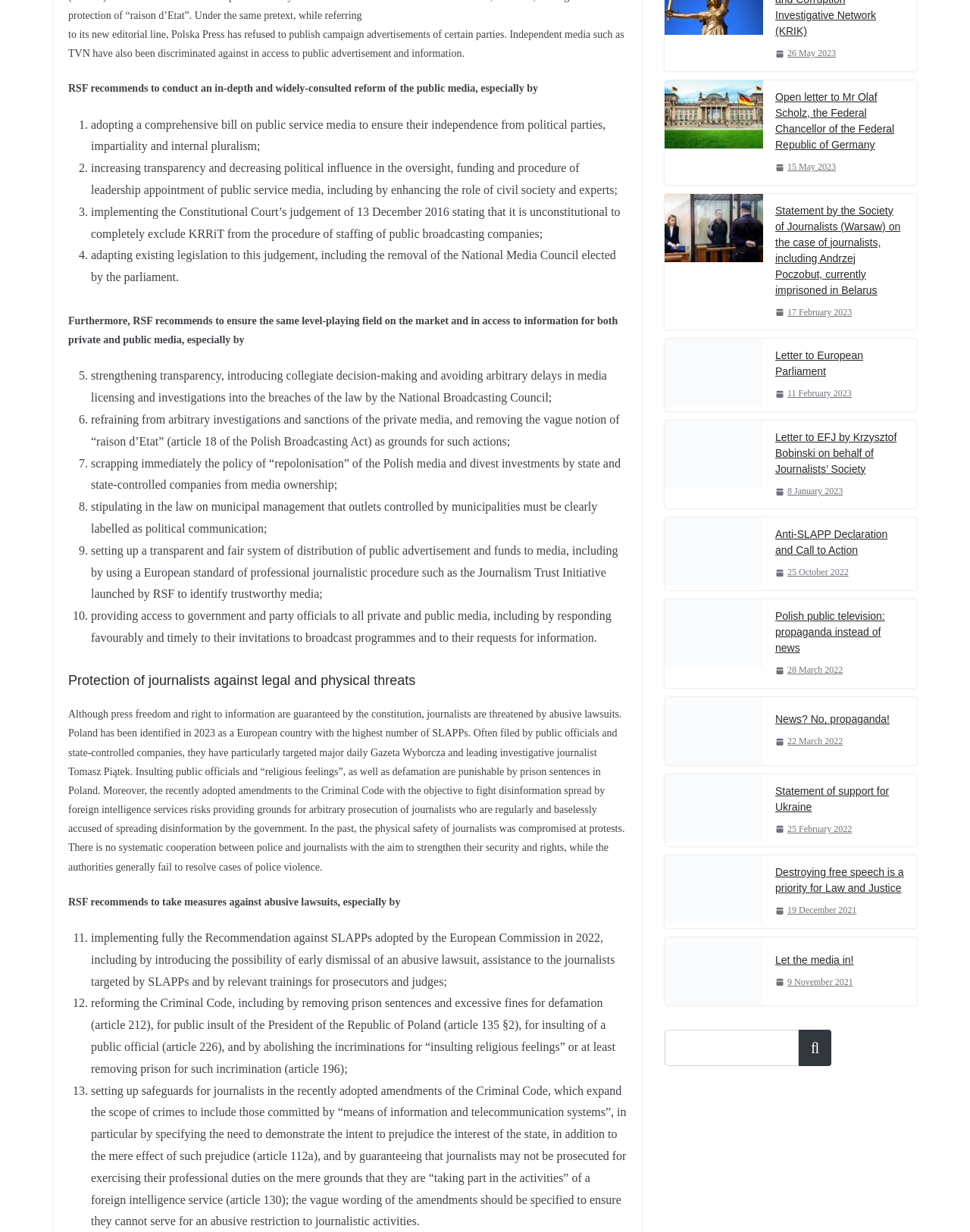Given the element description: "28 March 202229 March 2022", predict the bounding box coordinates of this UI element. The coordinates must be four float numbers between 0 and 1, given as [left, top, right, bottom].

[0.799, 0.538, 0.869, 0.551]